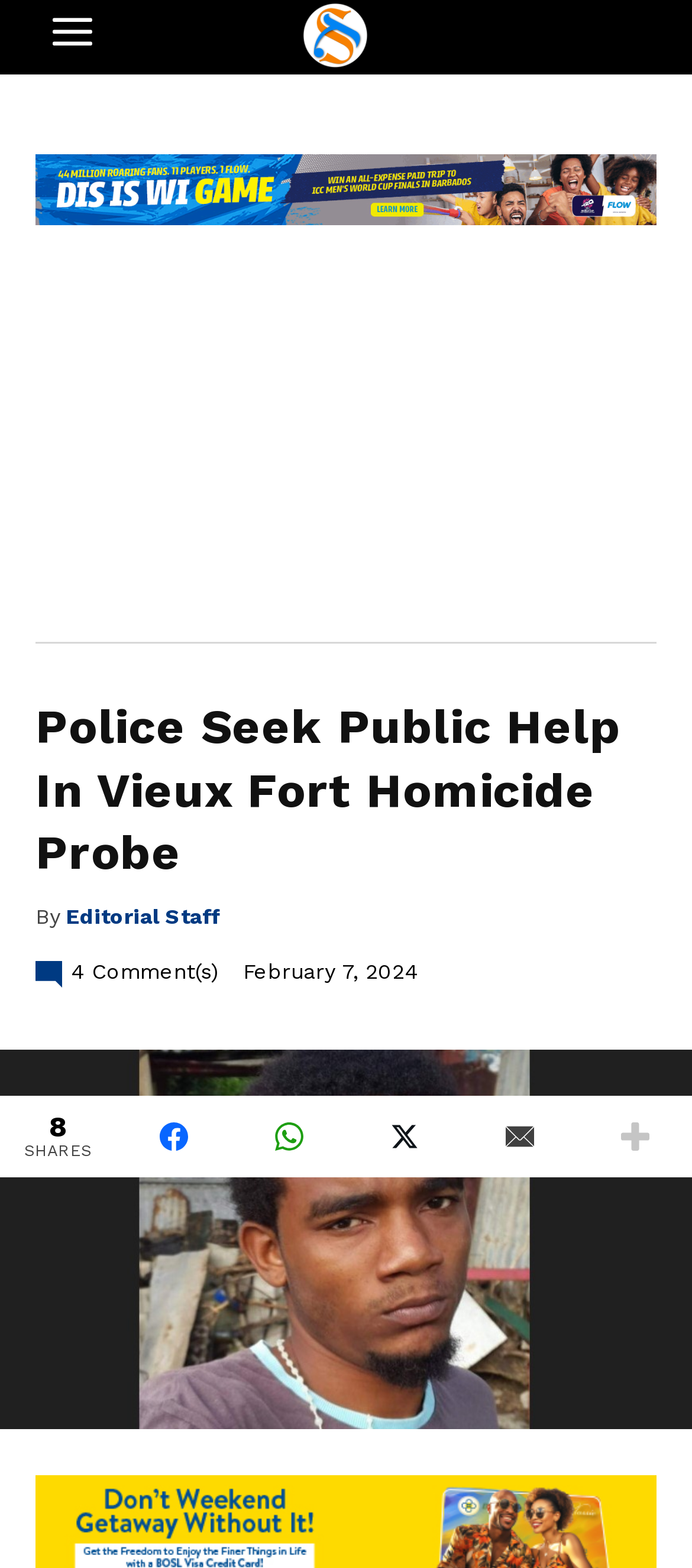Who wrote the article?
Based on the screenshot, respond with a single word or phrase.

Editorial Staff